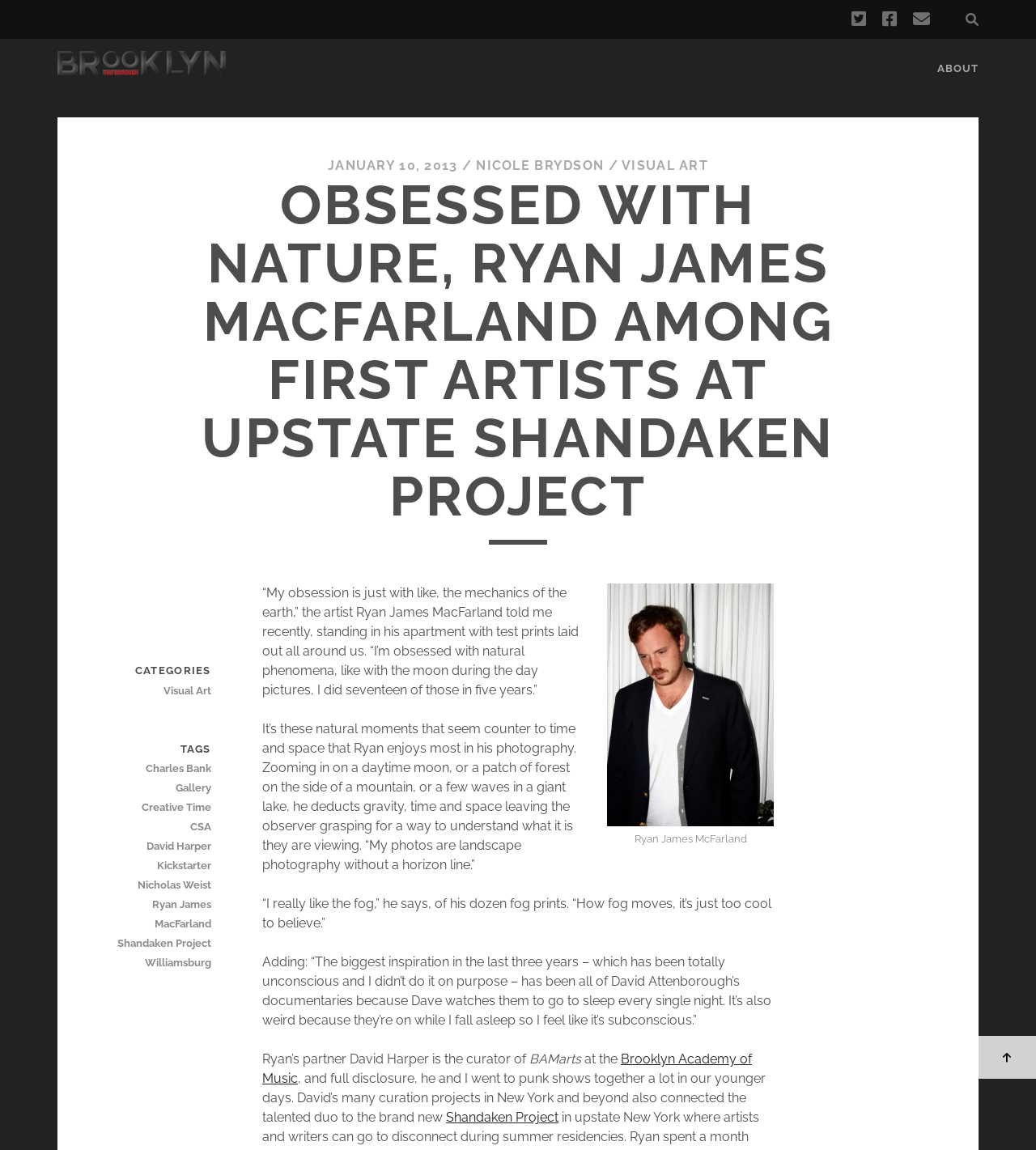Please identify the bounding box coordinates of the region to click in order to complete the given instruction: "Check the categories". The coordinates should be four float numbers between 0 and 1, i.e., [left, top, right, bottom].

[0.13, 0.578, 0.204, 0.589]